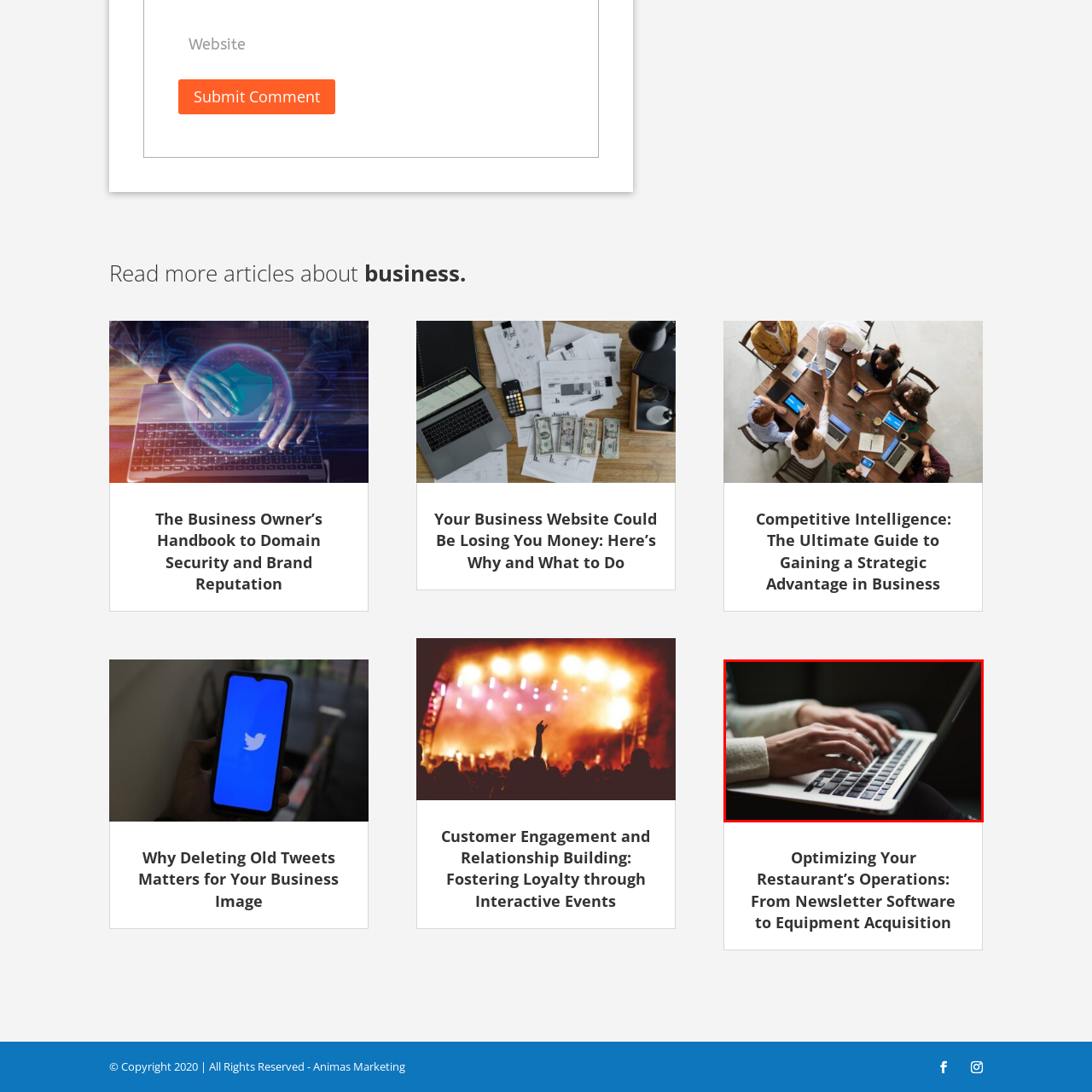Describe in detail the portion of the image that is enclosed within the red boundary.

The image showcases a close-up of a person’s hands typing on a laptop keyboard. The setting has a cozy ambiance, likely in a relaxed indoor area, where the individual is engaged in productive work or creative writing. The fingers are poised over the keys, indicating a moment of active engagement with the device. This scene captures the essence of modern digital communication and work practices, reflecting a blend of technology and personal input that is essential in today’s business environment. The background is softly blurred, focusing attention on the hands and the laptop, creating a sense of intimacy in the act of typing.